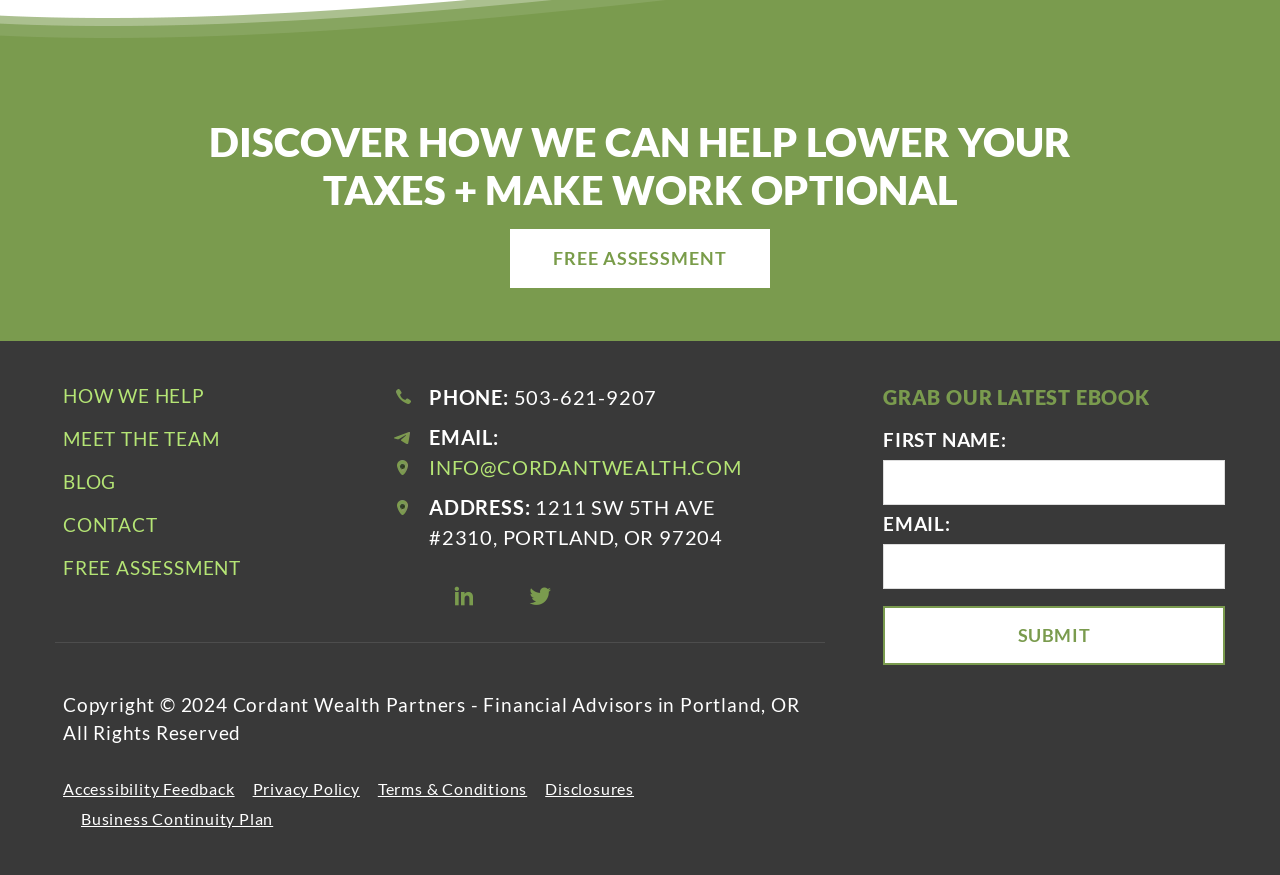Locate the bounding box coordinates of the area that needs to be clicked to fulfill the following instruction: "View the categories". The coordinates should be in the format of four float numbers between 0 and 1, namely [left, top, right, bottom].

None